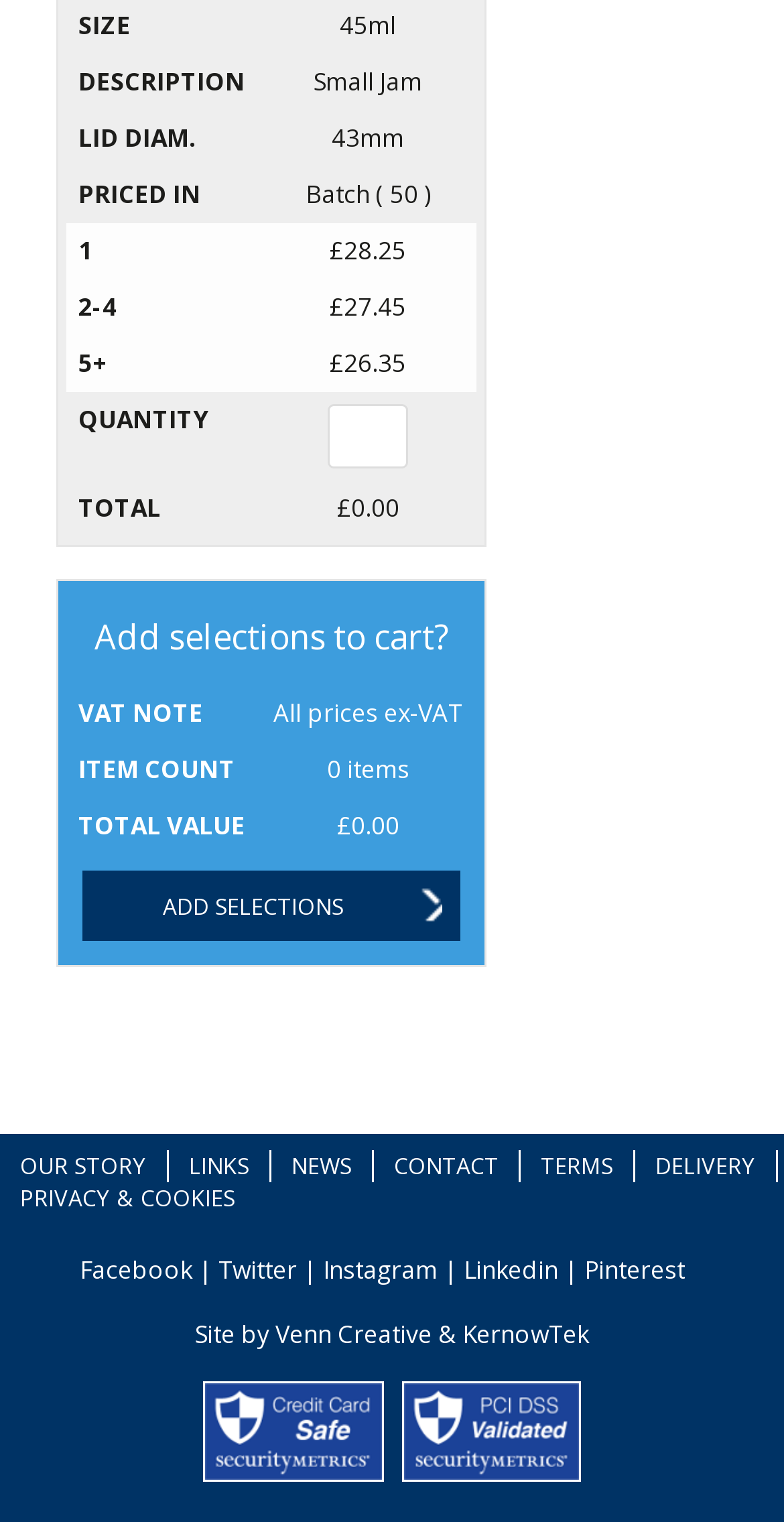How many items are in the cart?
Kindly answer the question with as much detail as you can.

I found the gridcell with the description 'ITEM COUNT' and it shows the number of items in the cart, which is 0 items.